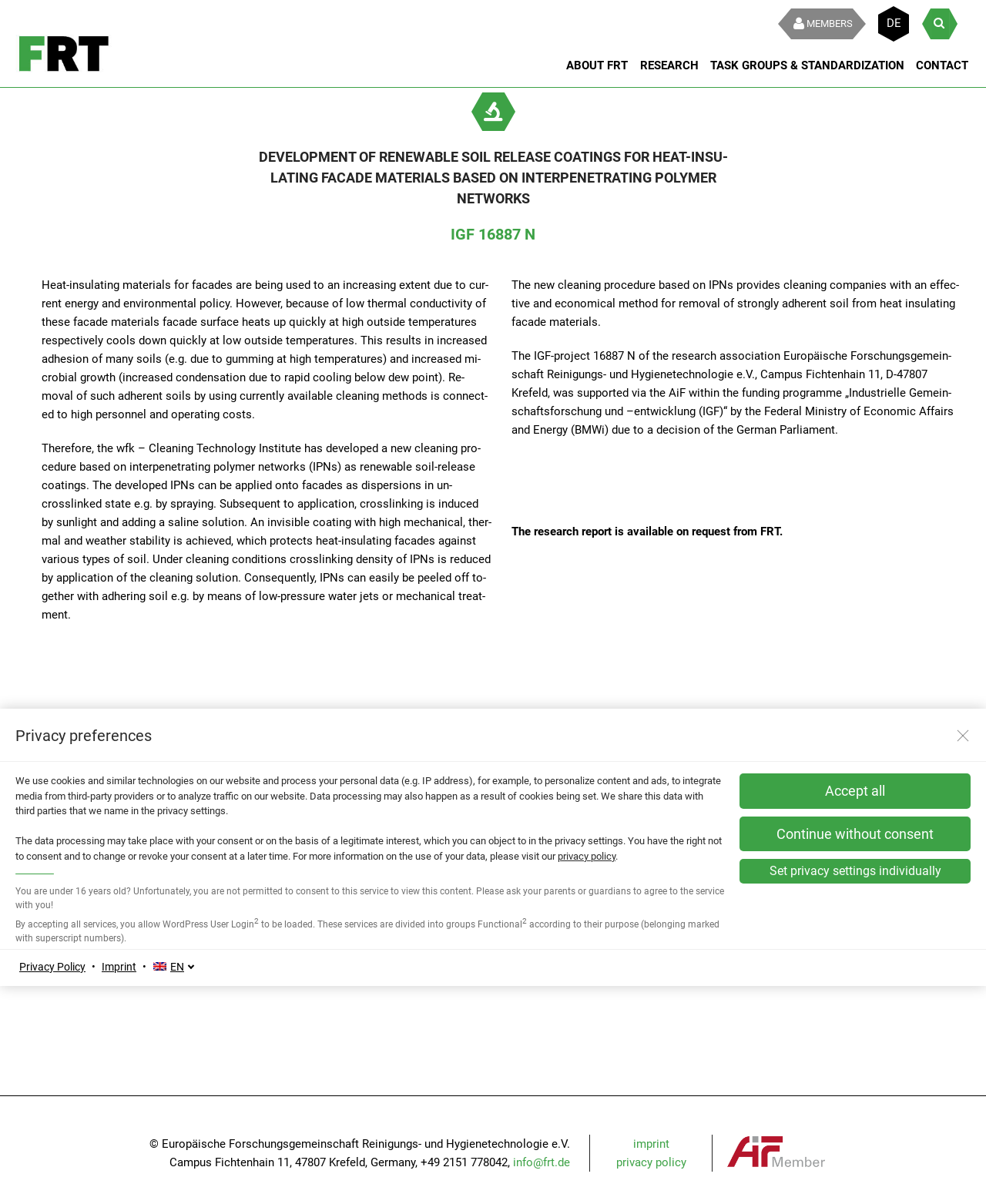Please specify the bounding box coordinates for the clickable region that will help you carry out the instruction: "Read the '5 Ways Untreated Mental Health Problems Lead to Lifelong Medical Issues' article".

None